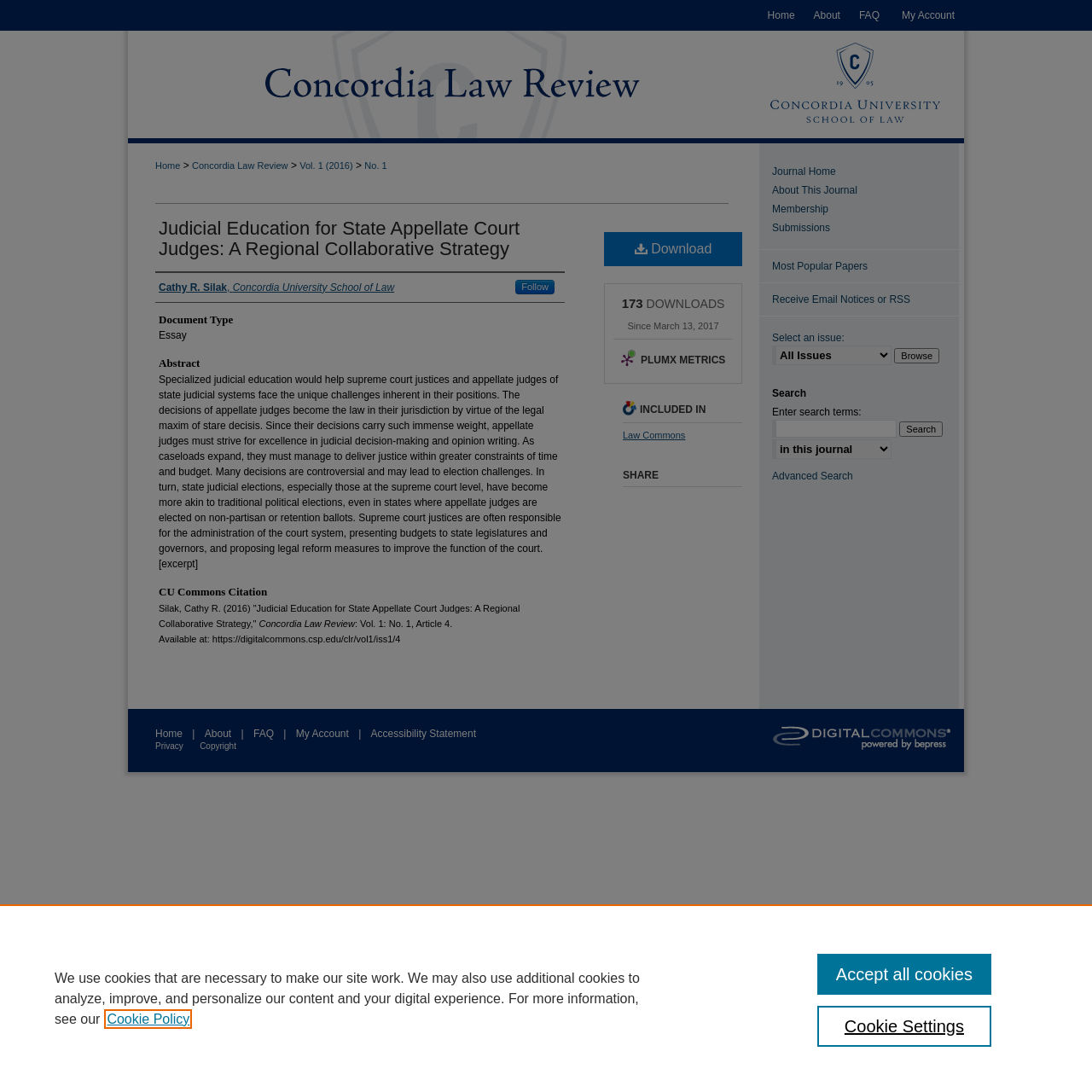How many downloads does the article have?
Please provide a single word or phrase as your answer based on the screenshot.

173